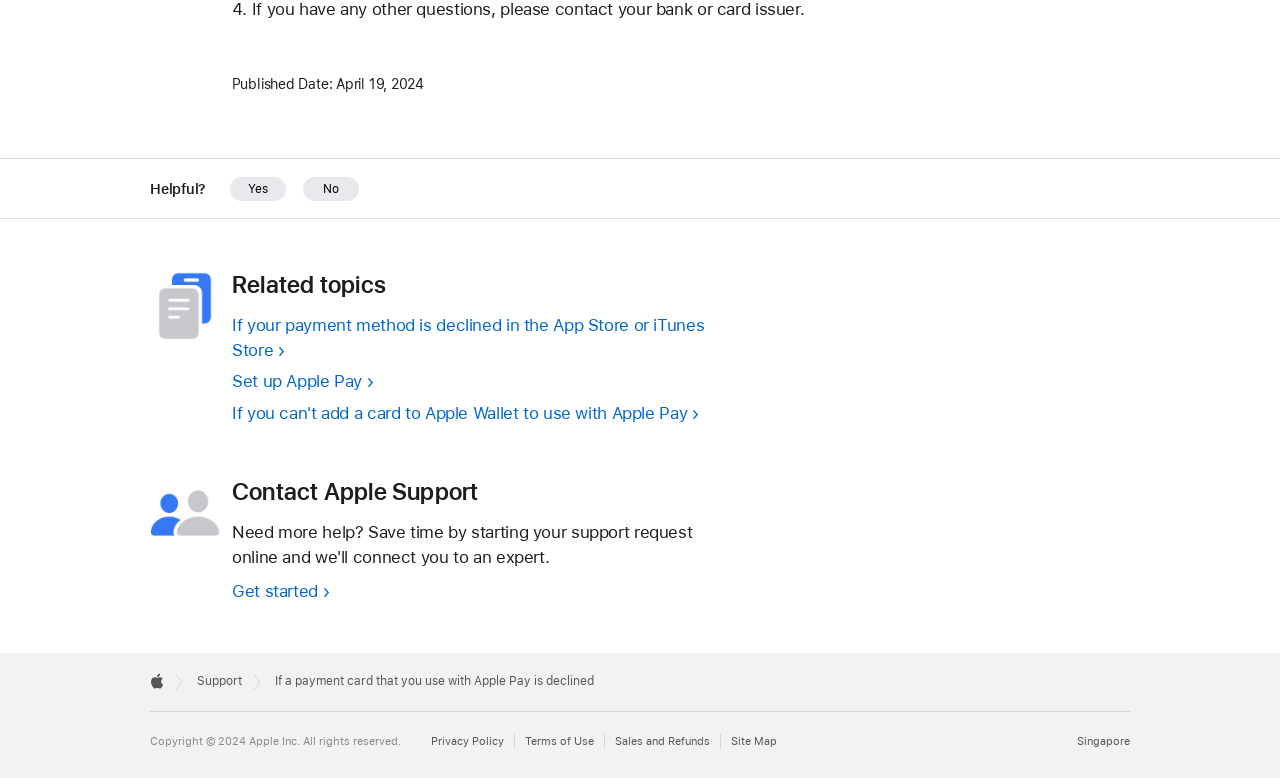Locate the bounding box for the described UI element: "Site Map". Ensure the coordinates are four float numbers between 0 and 1, formatted as [left, top, right, bottom].

[0.571, 0.943, 0.607, 0.962]